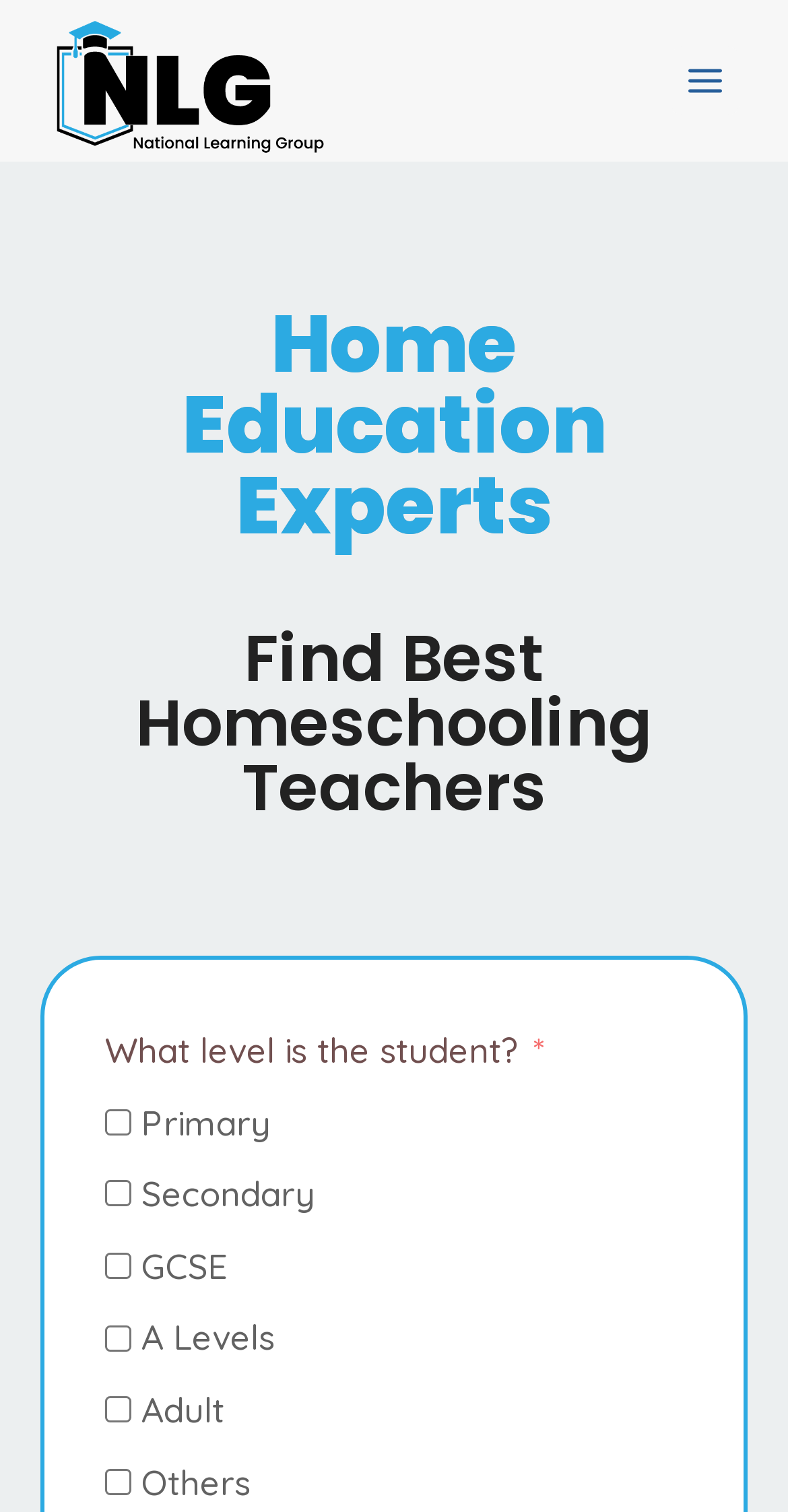Provide a single word or phrase answer to the question: 
What levels of students can be tutored?

Primary to A Levels and others